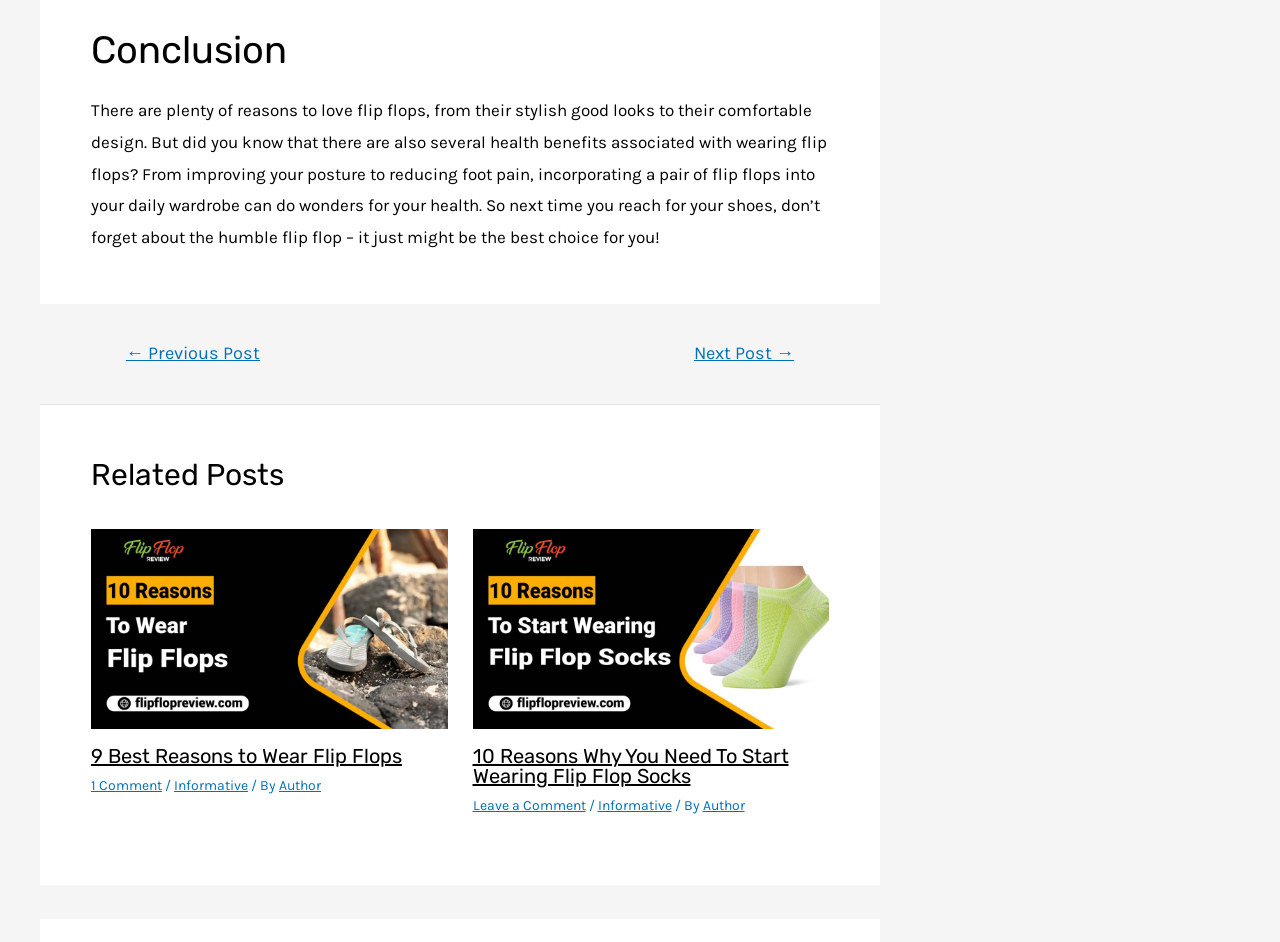Please find the bounding box coordinates of the element that needs to be clicked to perform the following instruction: "Click on the '← Previous Post' link". The bounding box coordinates should be four float numbers between 0 and 1, represented as [left, top, right, bottom].

[0.077, 0.365, 0.224, 0.385]